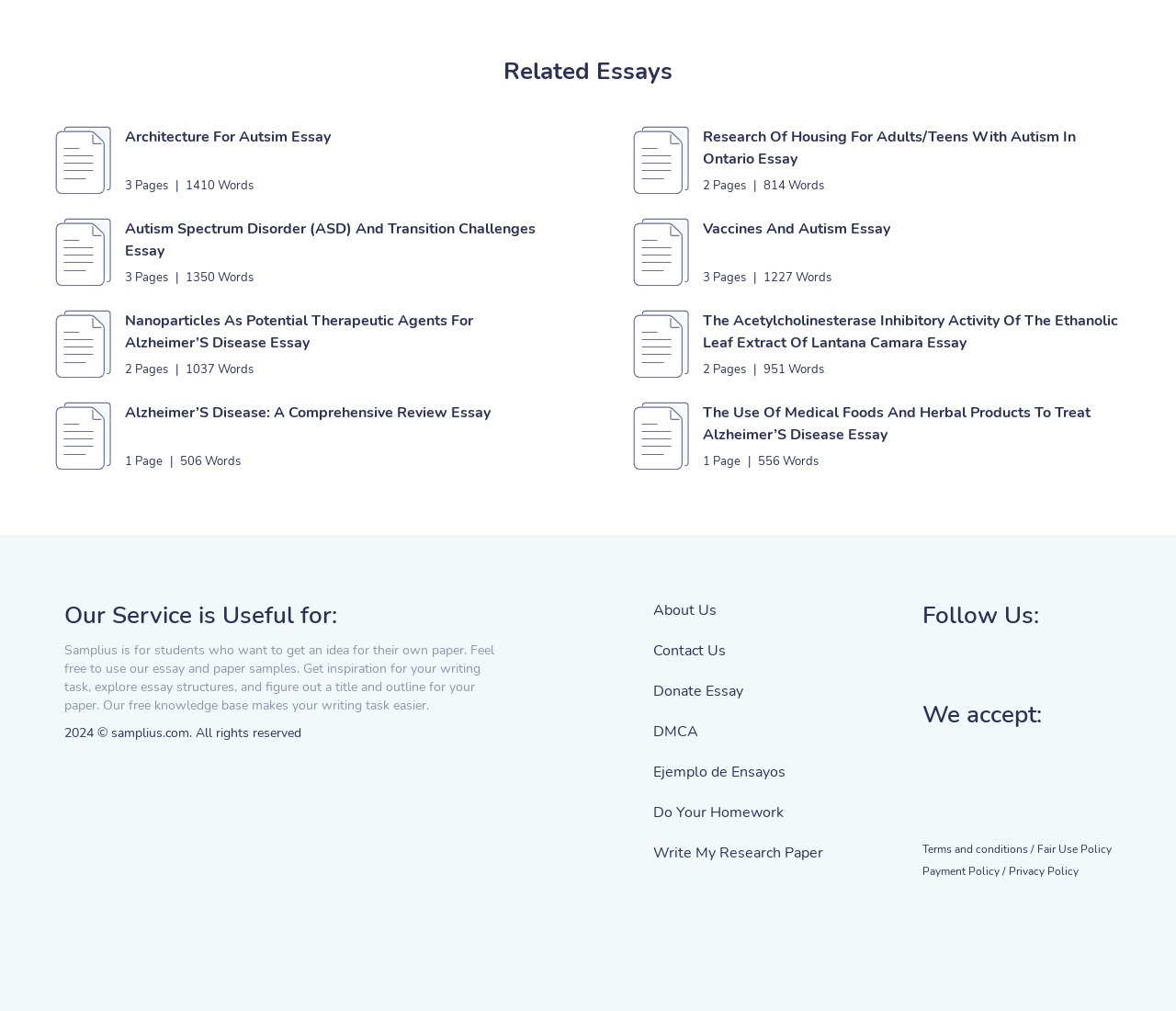Please examine the image and answer the question with a detailed explanation:
What is the word count of the 'Alzheimer’S Disease: A Comprehensive Review Essay'?

The webpage lists several essays, and the 'Alzheimer’S Disease: A Comprehensive Review Essay' is one of them. According to the webpage, this essay has 506 words.